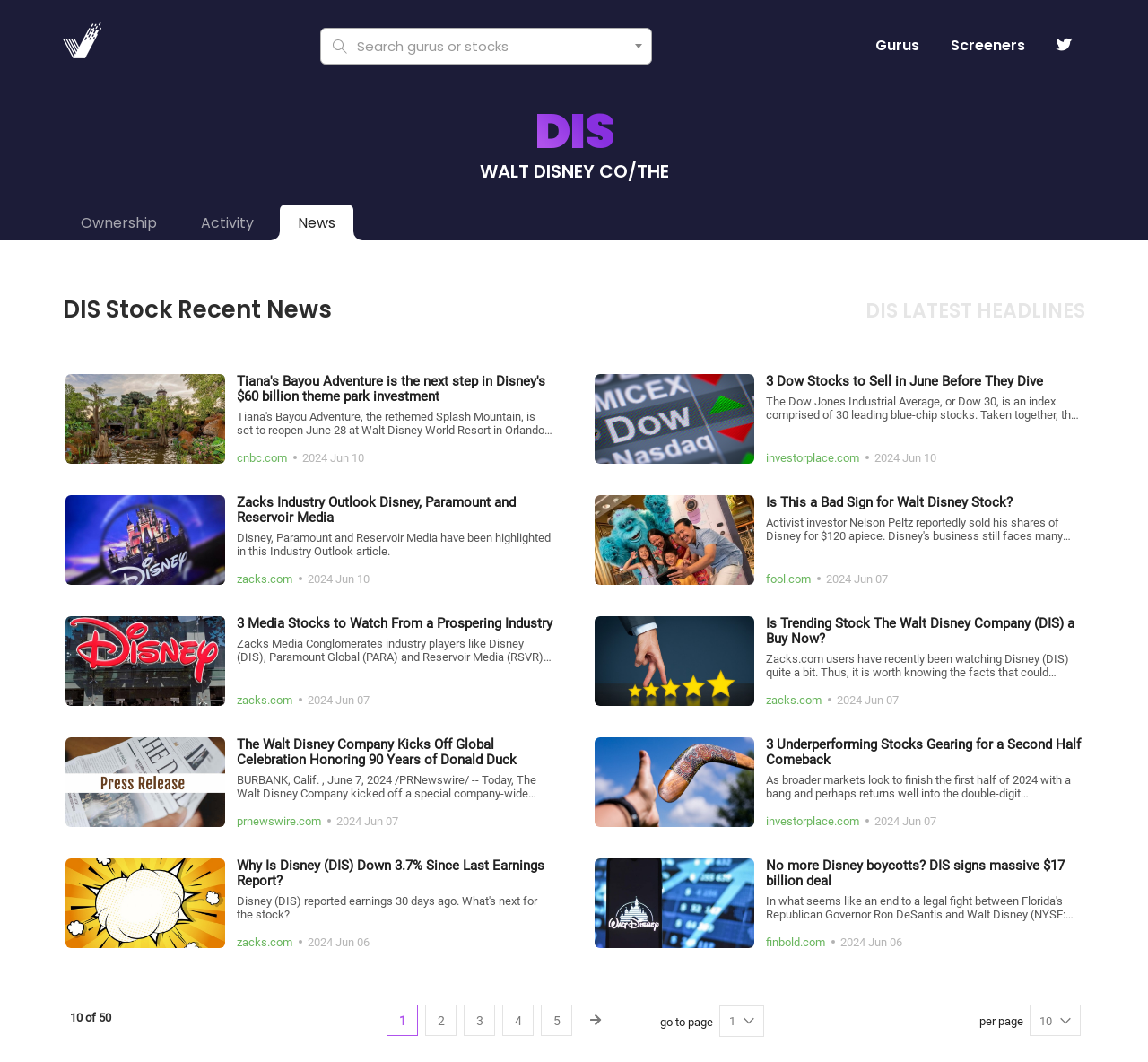Specify the bounding box coordinates of the element's area that should be clicked to execute the given instruction: "Go to page 2". The coordinates should be four float numbers between 0 and 1, i.e., [left, top, right, bottom].

[0.371, 0.946, 0.398, 0.976]